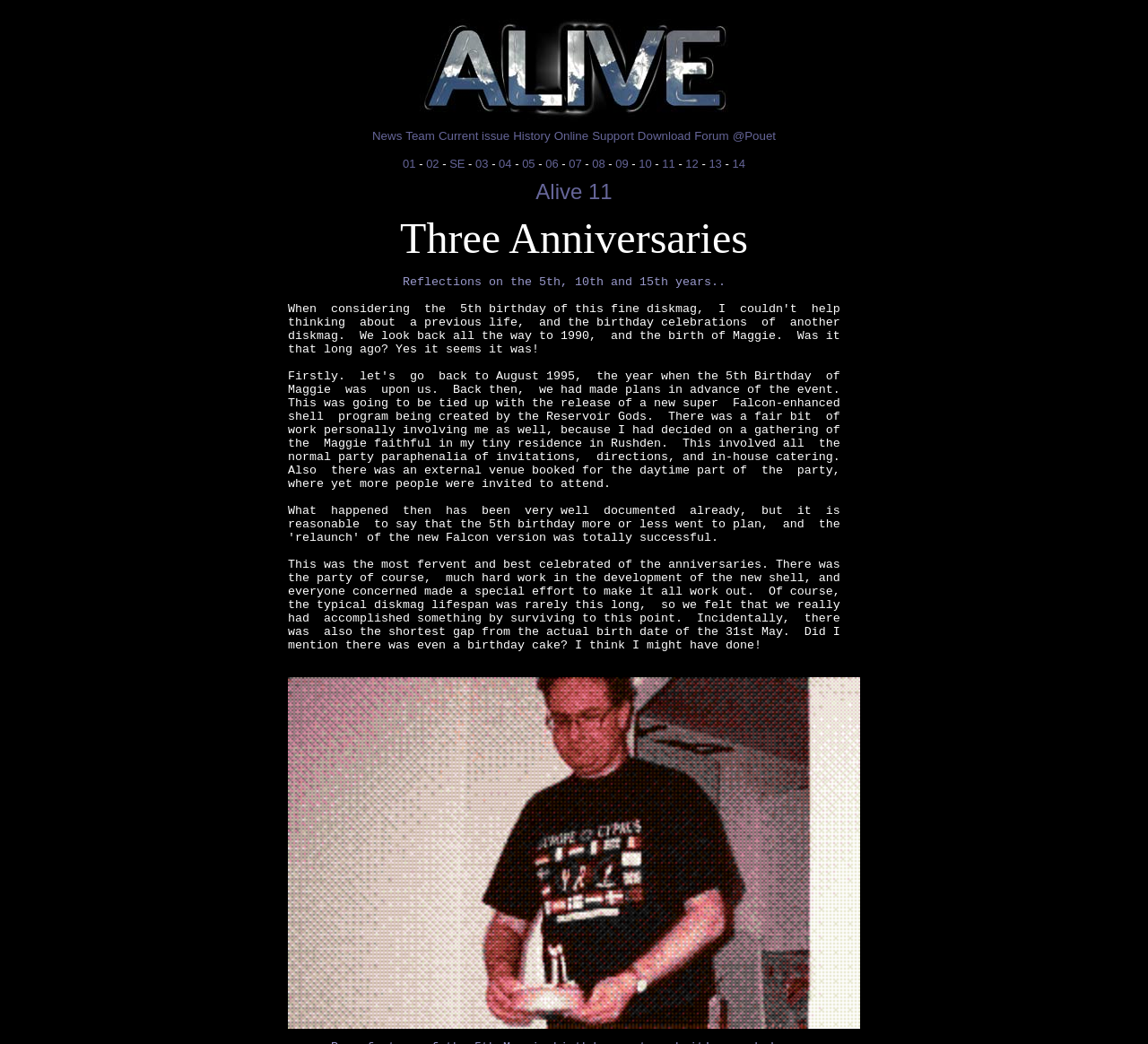How many issues are listed on the webpage?
Provide an in-depth and detailed answer to the question.

The number of issues can be found by counting the links on the webpage, which are labeled from '01' to '14', indicating that there are 14 issues listed.